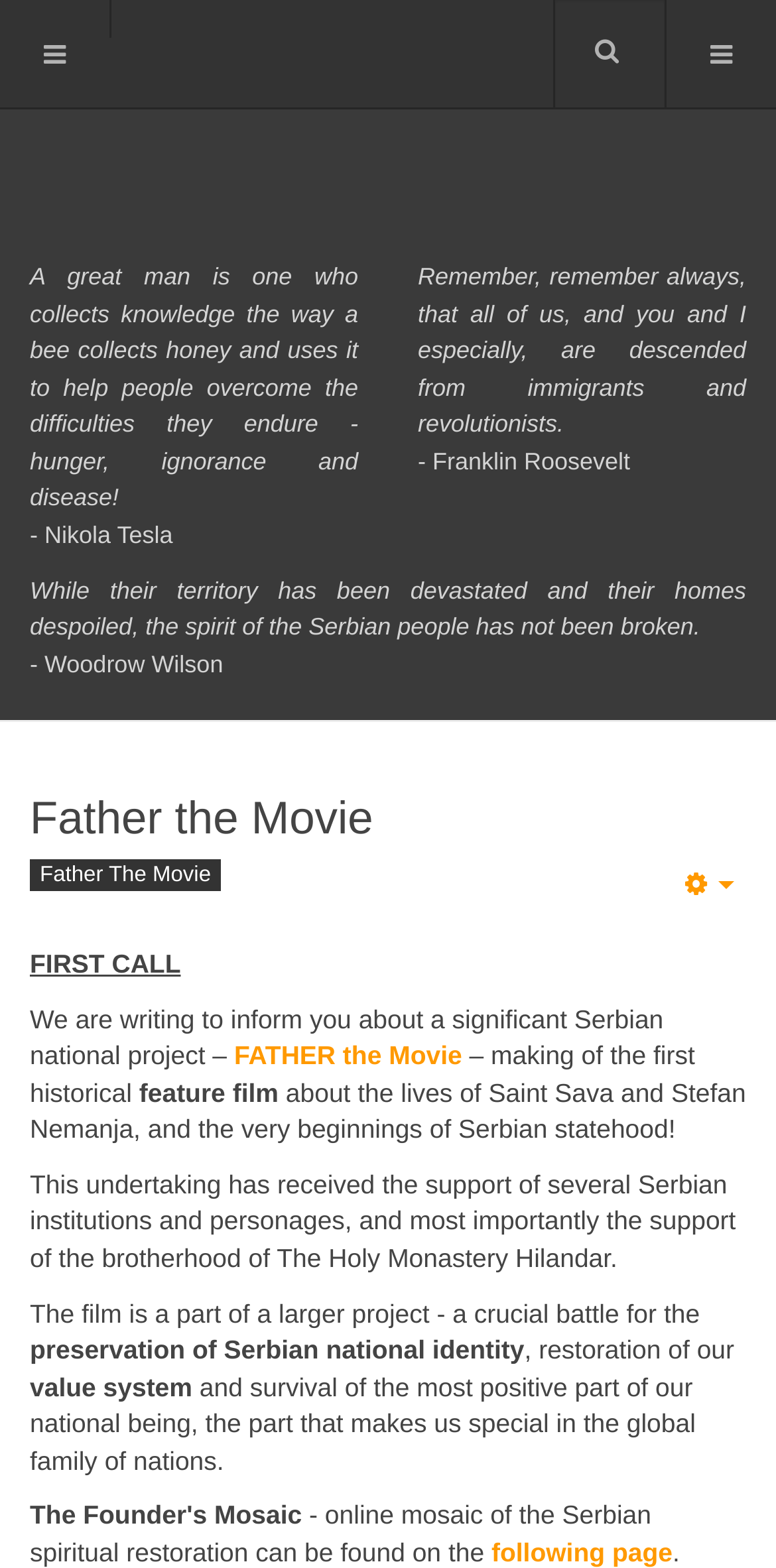What is the purpose of the 'FATHER the Movie' project?
Please provide a detailed and thorough answer to the question.

I found a passage on the webpage that mentions the project's goal, which is to preserve Serbian national identity, restore the value system, and ensure the survival of the positive part of the national being.